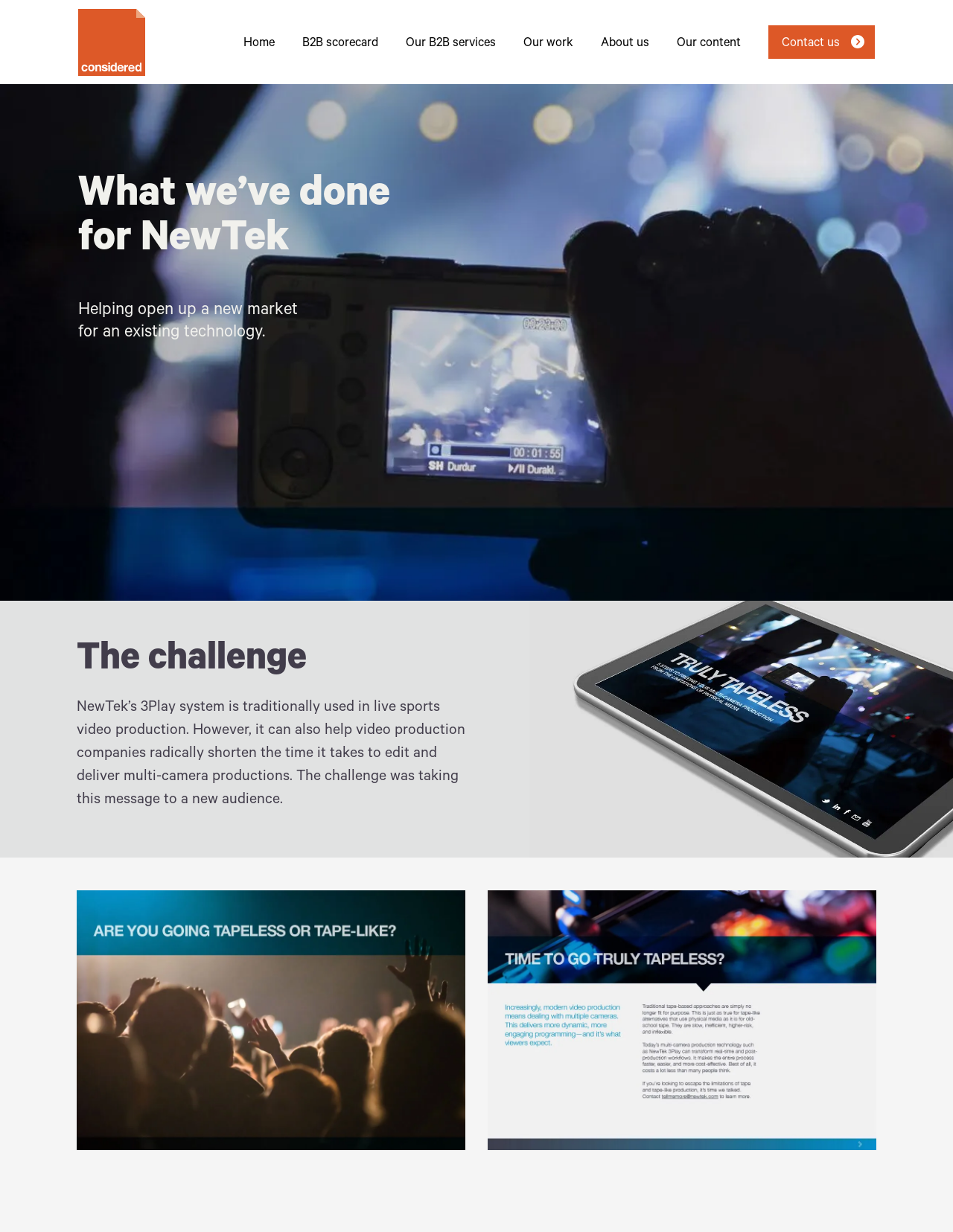Identify the bounding box coordinates necessary to click and complete the given instruction: "read NPS blog posts and comments".

None